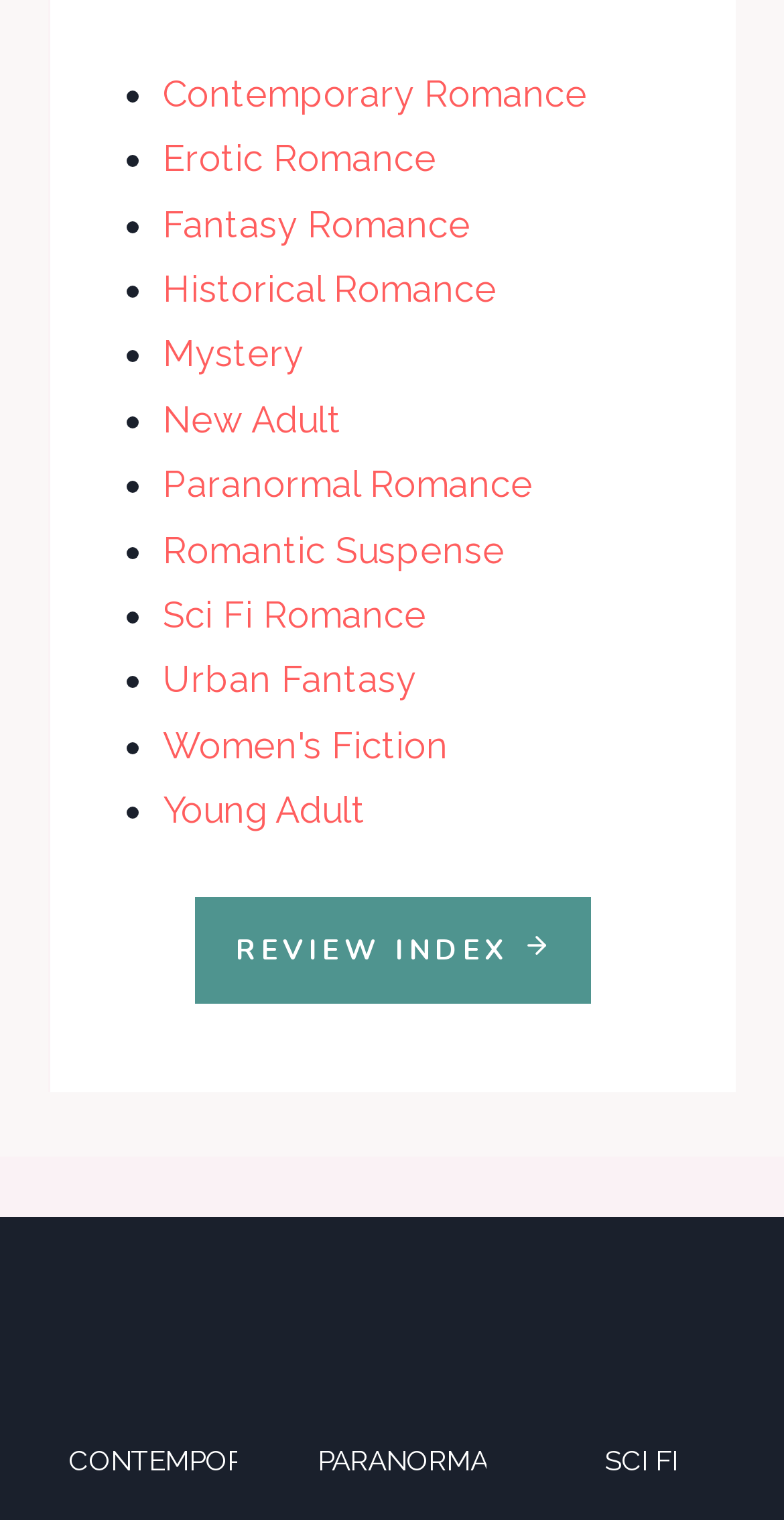What are the three figures at the bottom of the page?
Answer the question with detailed information derived from the image.

The three figures at the bottom of the page are actually links to specific genres of romance novels. The first figure links to Contemporary, the second to Paranormal, and the third to Sci Fi.